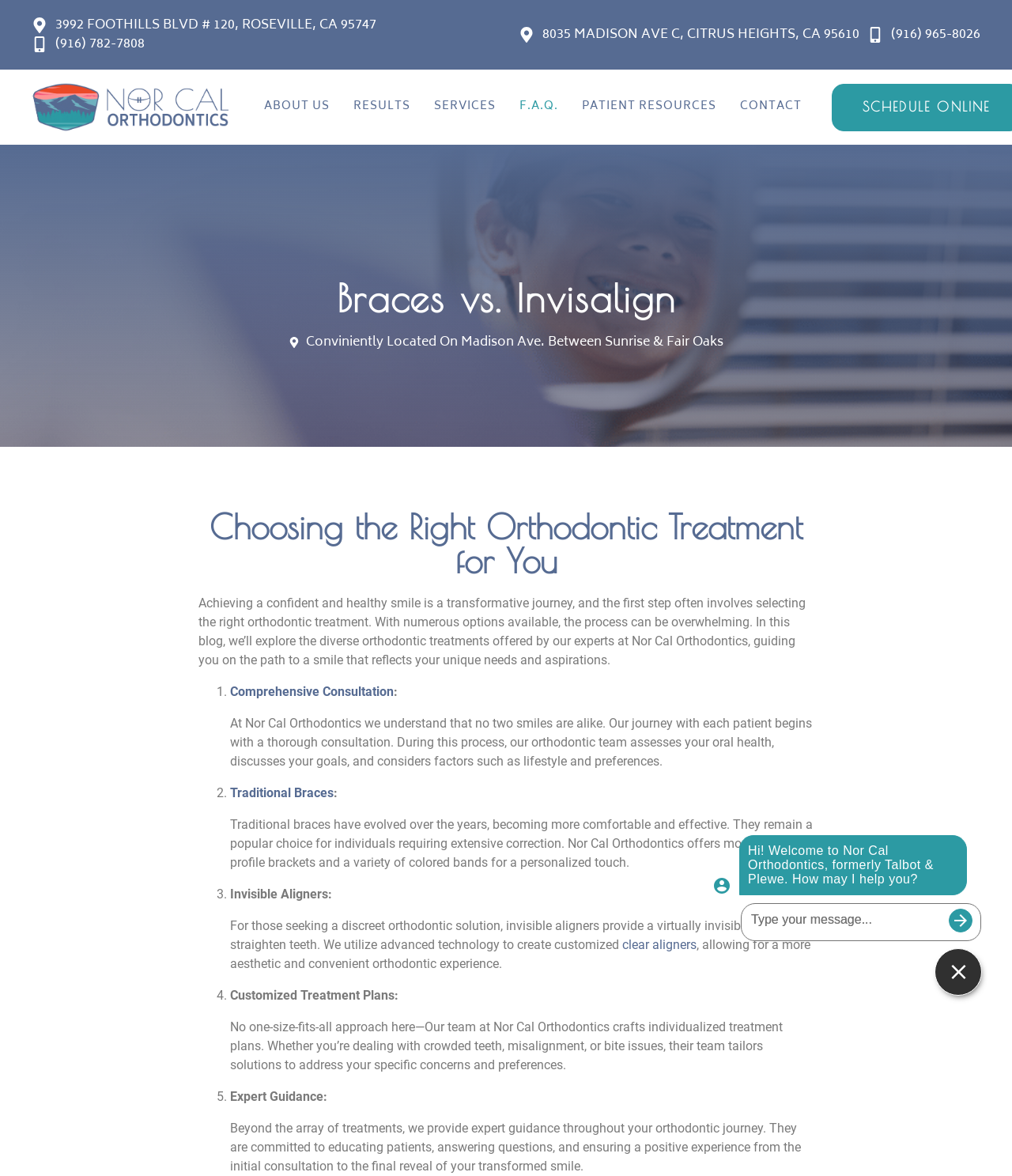Utilize the details in the image to thoroughly answer the following question: What is the phone number of Nor Cal Orthodontics in Citrus Heights?

I found the phone number by looking at the link element with the text '(916) 965-8026' which is located at the top of the webpage, next to the address of Citrus Heights.